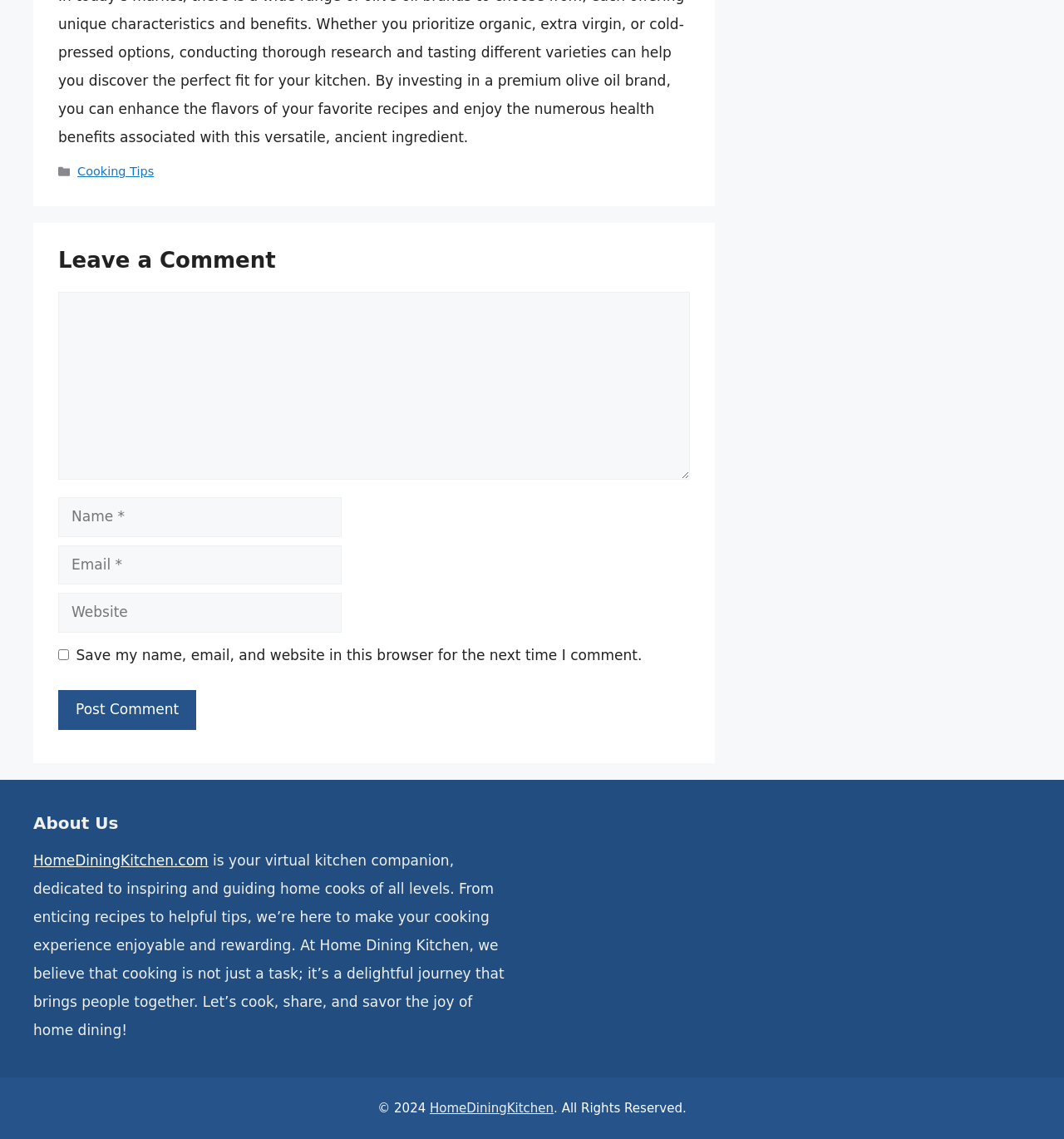Please indicate the bounding box coordinates for the clickable area to complete the following task: "Enter your name". The coordinates should be specified as four float numbers between 0 and 1, i.e., [left, top, right, bottom].

[0.055, 0.436, 0.321, 0.471]